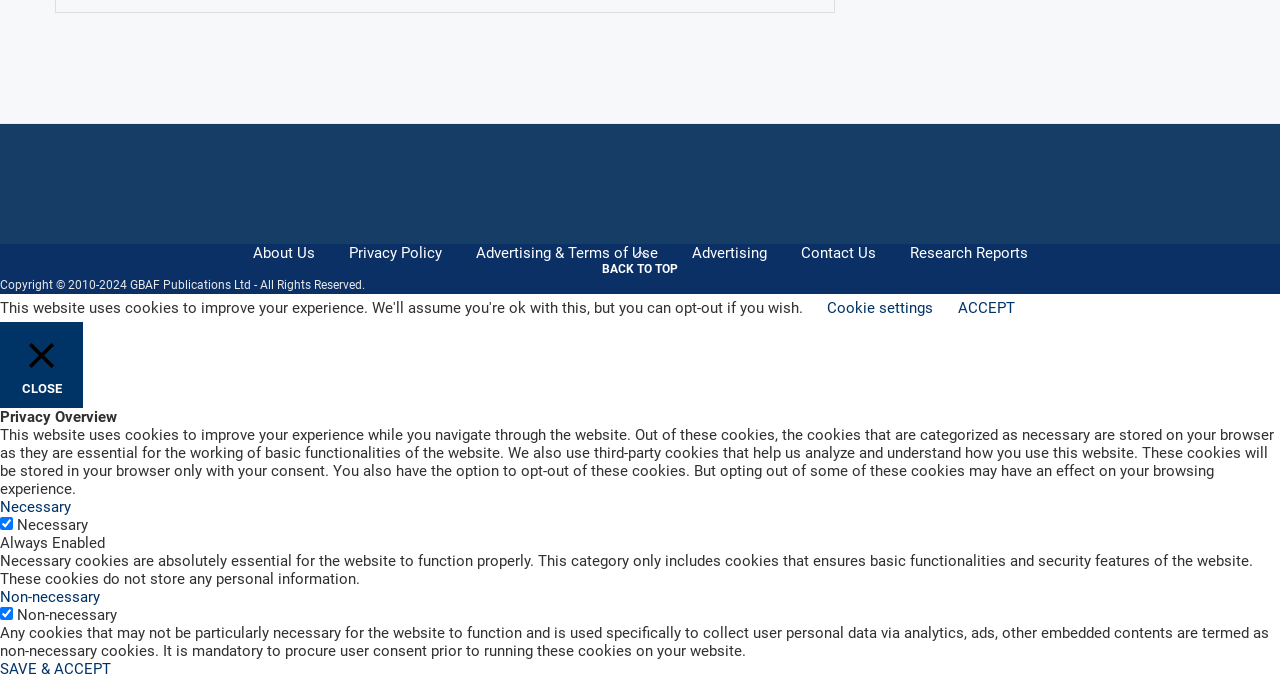Respond with a single word or phrase:
How many links are in the footer?

7